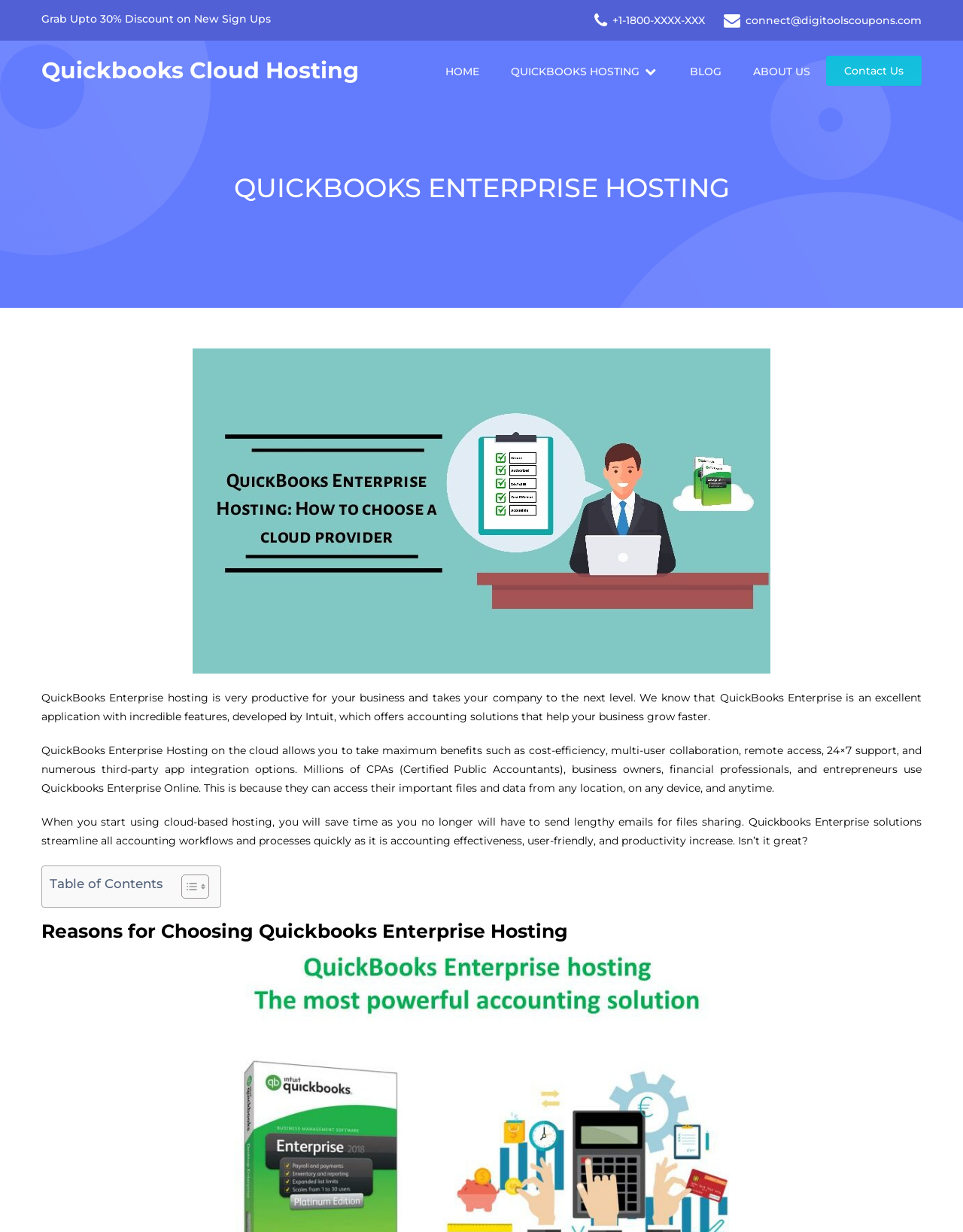Explain in detail what you observe on this webpage.

The webpage is about QuickBooks Enterprise Hosting, with a prominent heading at the top. Below the heading, there is a promotional banner offering a 30% discount on new sign-ups. On the top-right corner, there is a phone number and an email address for contact information.

The main content of the page is divided into sections. The first section has a heading "QuickBooks Enterprise Hosting" and features an image related to the topic. Below the image, there are three paragraphs of text that describe the benefits of using QuickBooks Enterprise hosting, including cost-efficiency, multi-user collaboration, remote access, and 24/7 support.

To the top-left of the main content, there is a navigation menu with links to "HOME", "QUICKBOOKS HOSTING", "BLOG", and "ABOUT US". On the top-right corner, there is a "Contact Us" link.

Further down the page, there is a section with a heading "Reasons for Choosing Quickbooks Enterprise Hosting". Above this section, there is a table of contents with a toggle button to expand or collapse it.